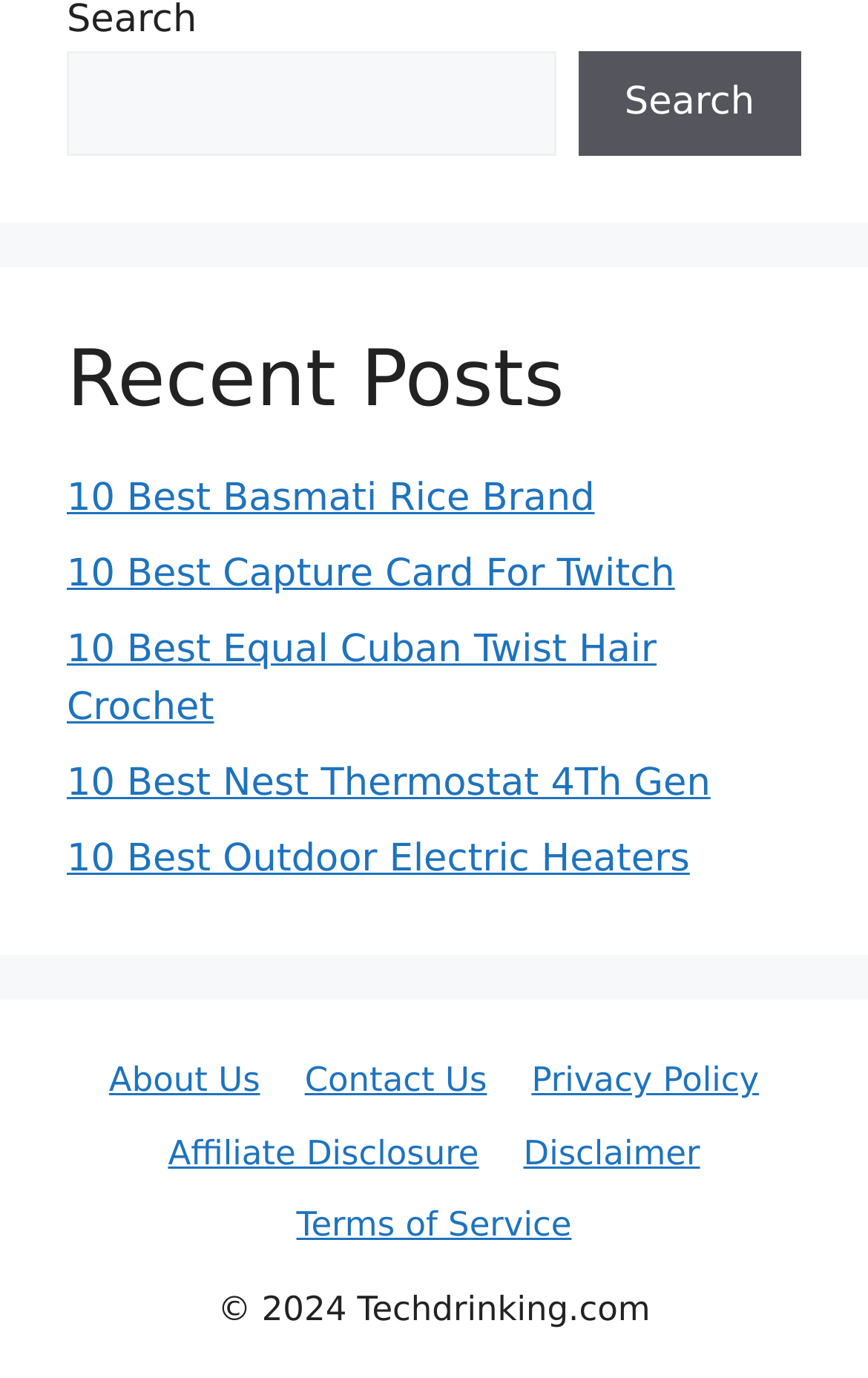Identify the bounding box coordinates necessary to click and complete the given instruction: "Click the search button".

[0.666, 0.037, 0.923, 0.113]